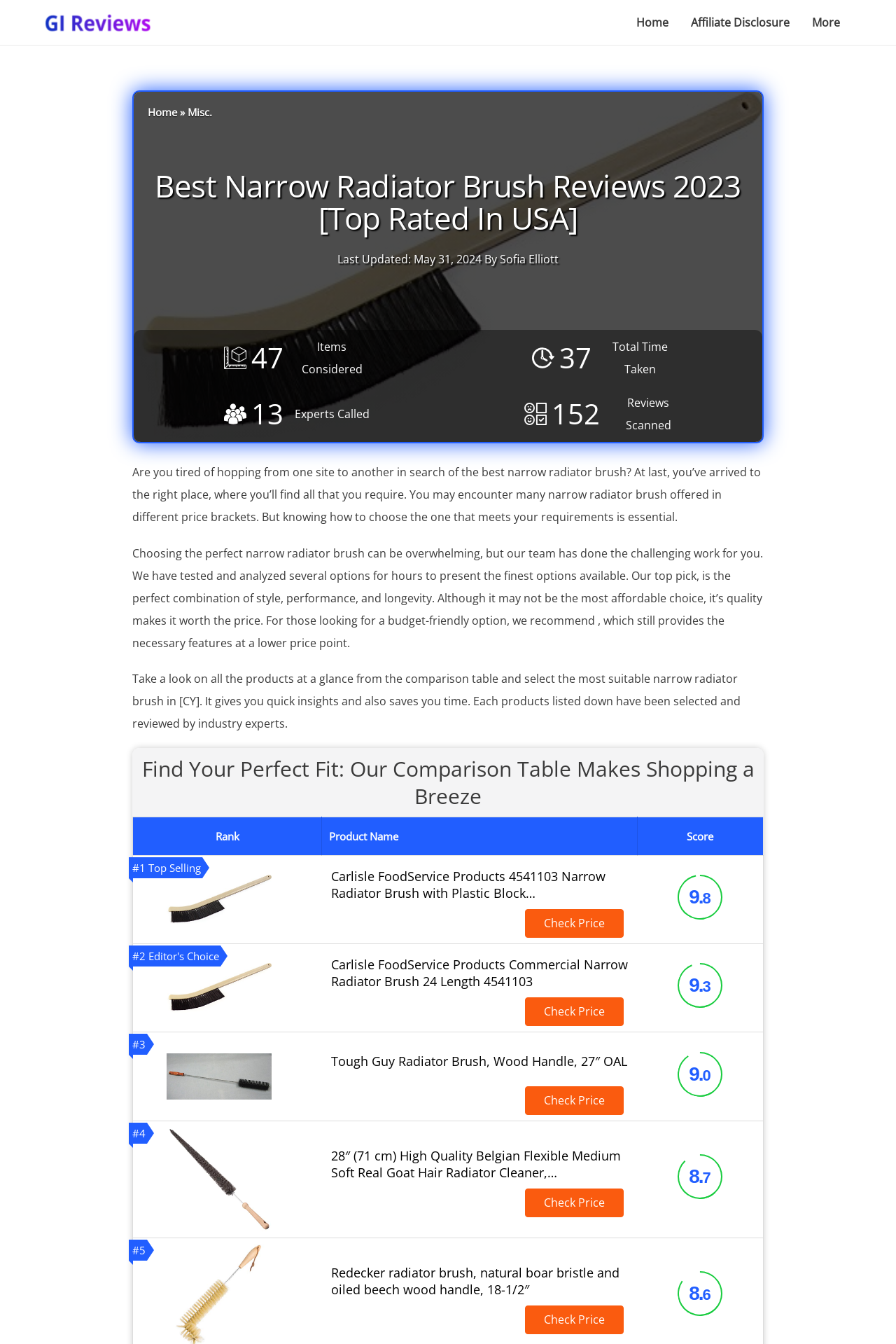What is the purpose of this webpage?
From the image, respond using a single word or phrase.

Find best narrow radiator brush